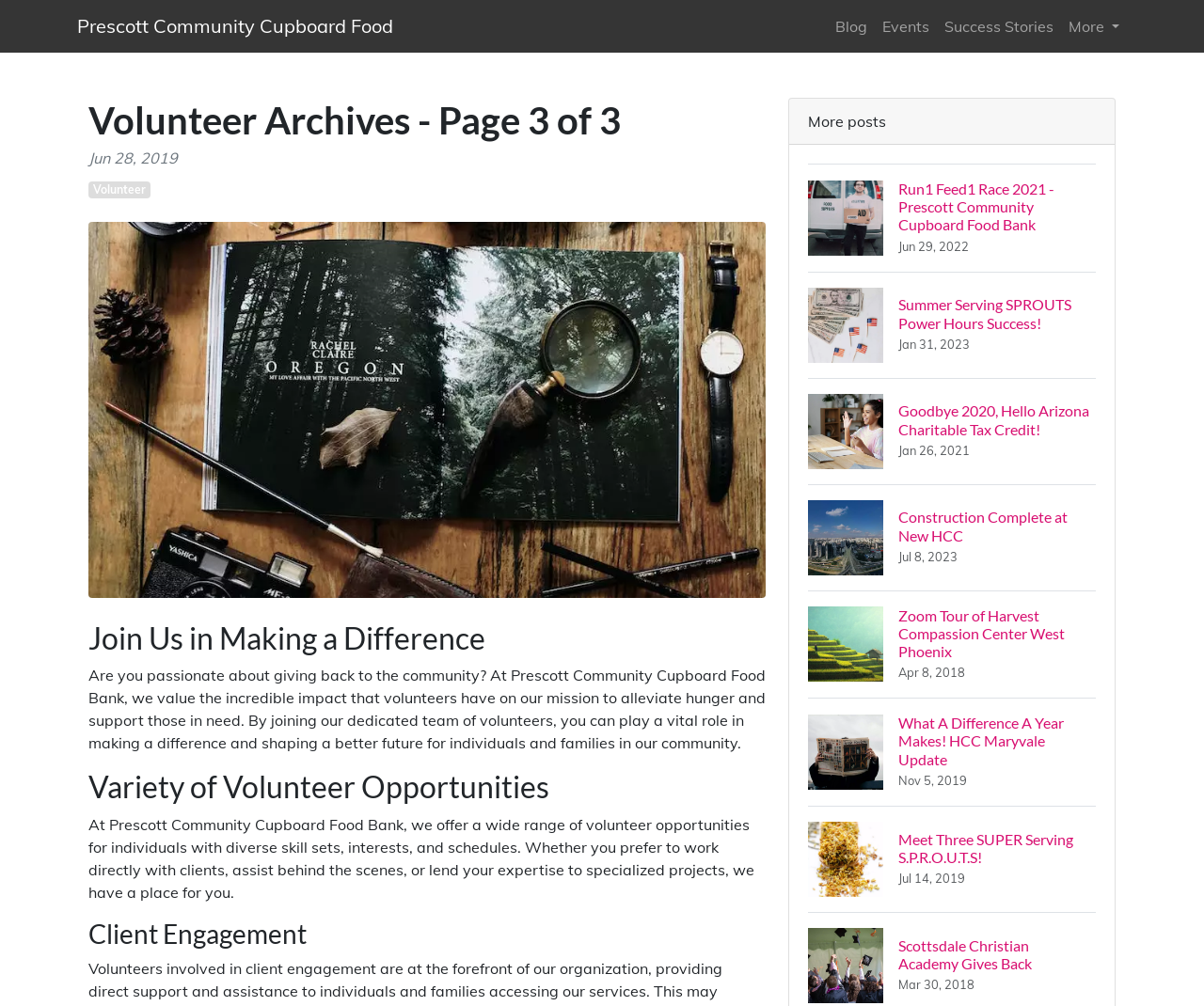How many types of volunteer opportunities are mentioned?
Look at the screenshot and respond with a single word or phrase.

Three